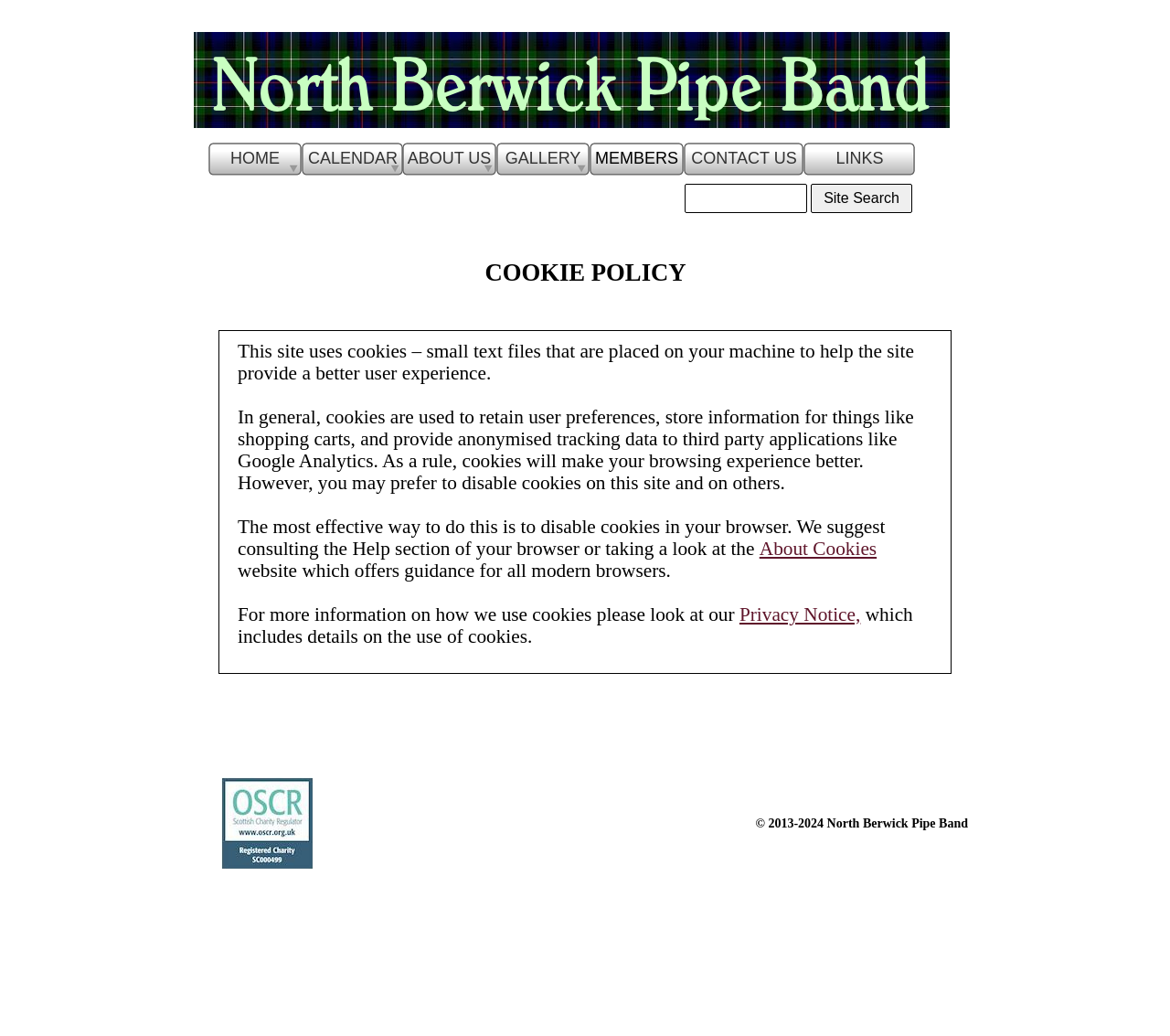Identify the bounding box for the UI element described as: "Privacy Notice,". The coordinates should be four float numbers between 0 and 1, i.e., [left, top, right, bottom].

[0.632, 0.583, 0.735, 0.604]